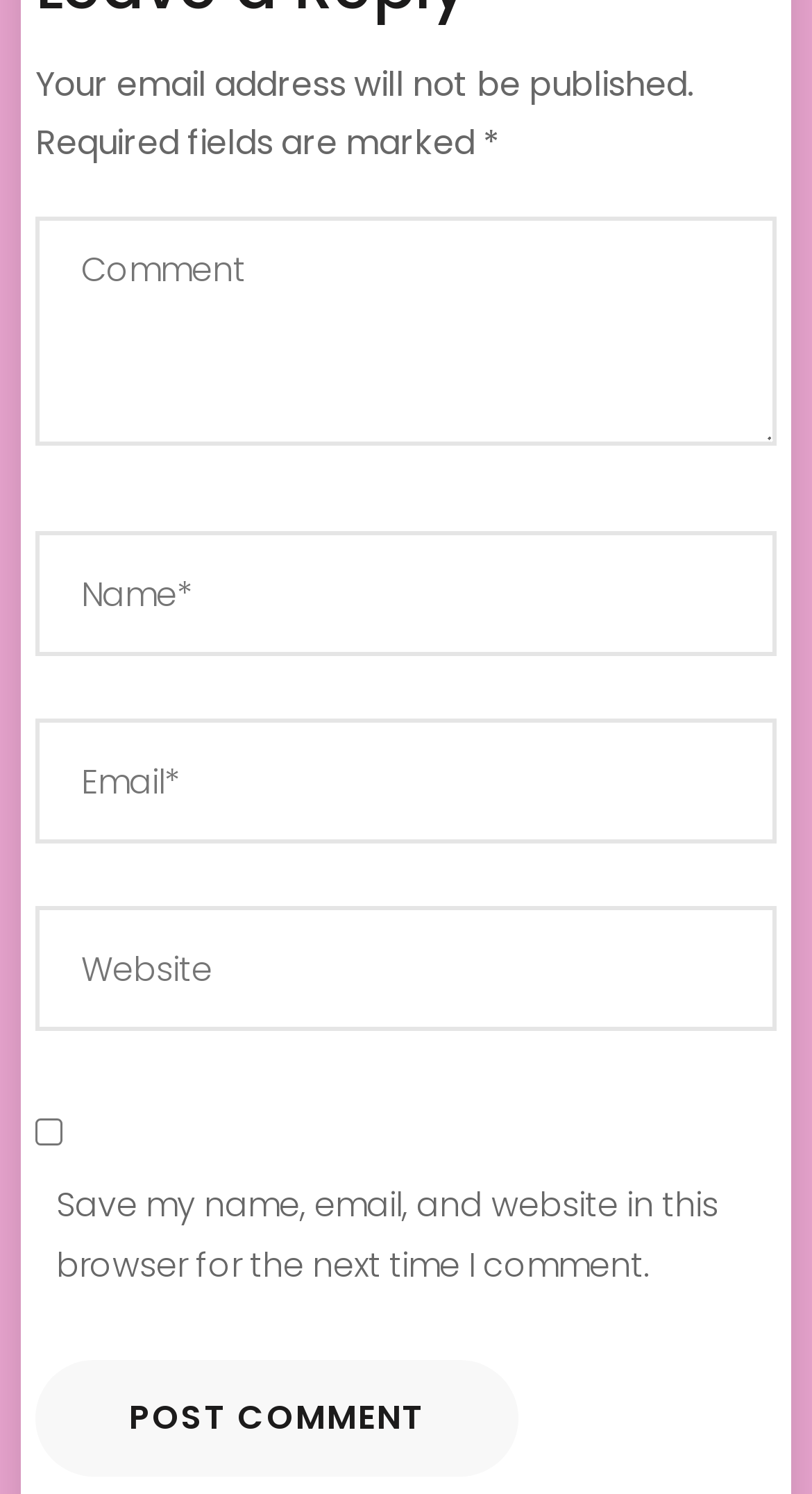Answer the question with a single word or phrase: 
What symbol is used to mark required fields?

*